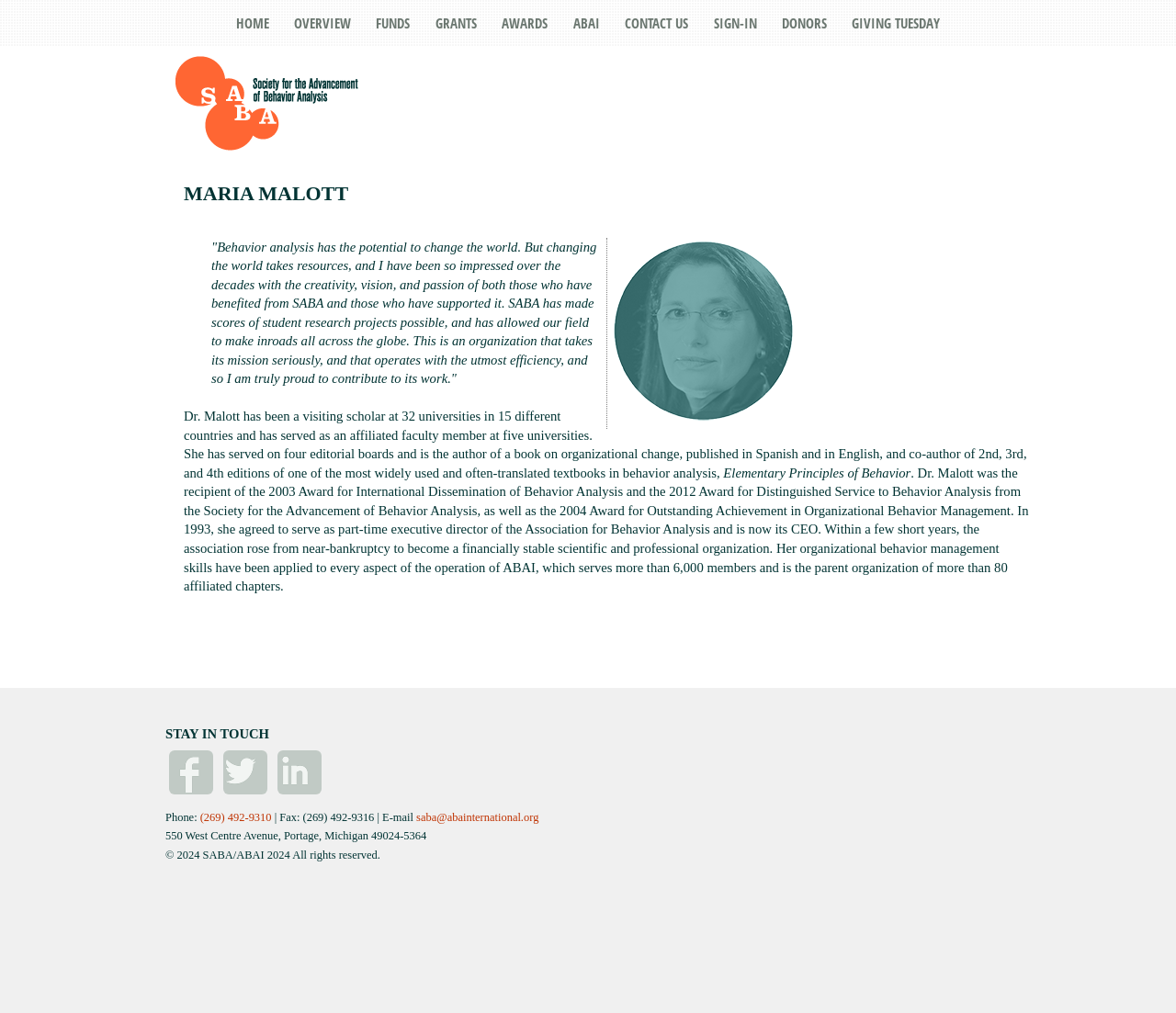Identify the bounding box of the UI element that matches this description: "Twitter".

[0.19, 0.741, 0.227, 0.784]